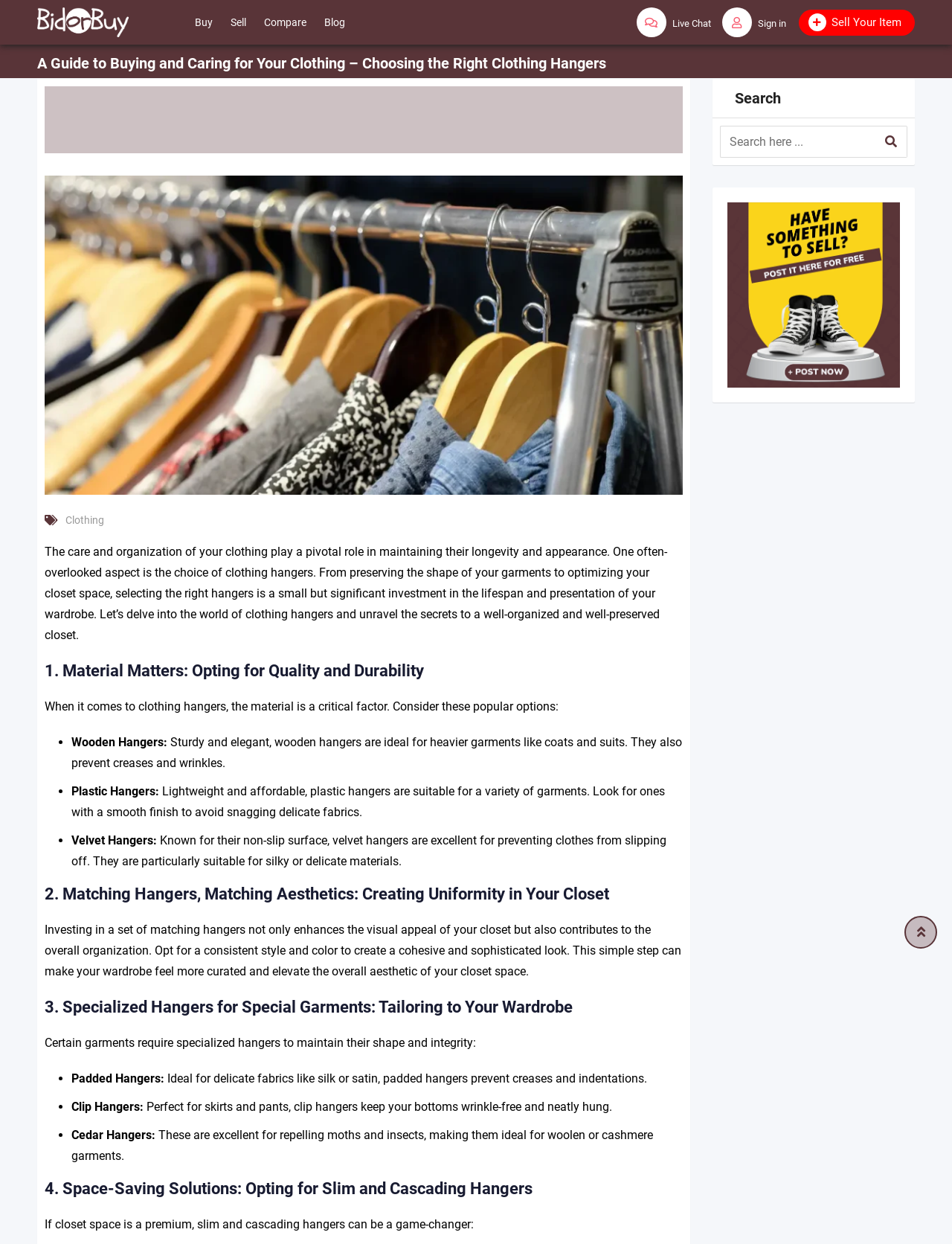Locate the bounding box of the user interface element based on this description: "aria-label="Advertisement" name="aswift_1" title="Advertisement"".

[0.047, 0.069, 0.717, 0.123]